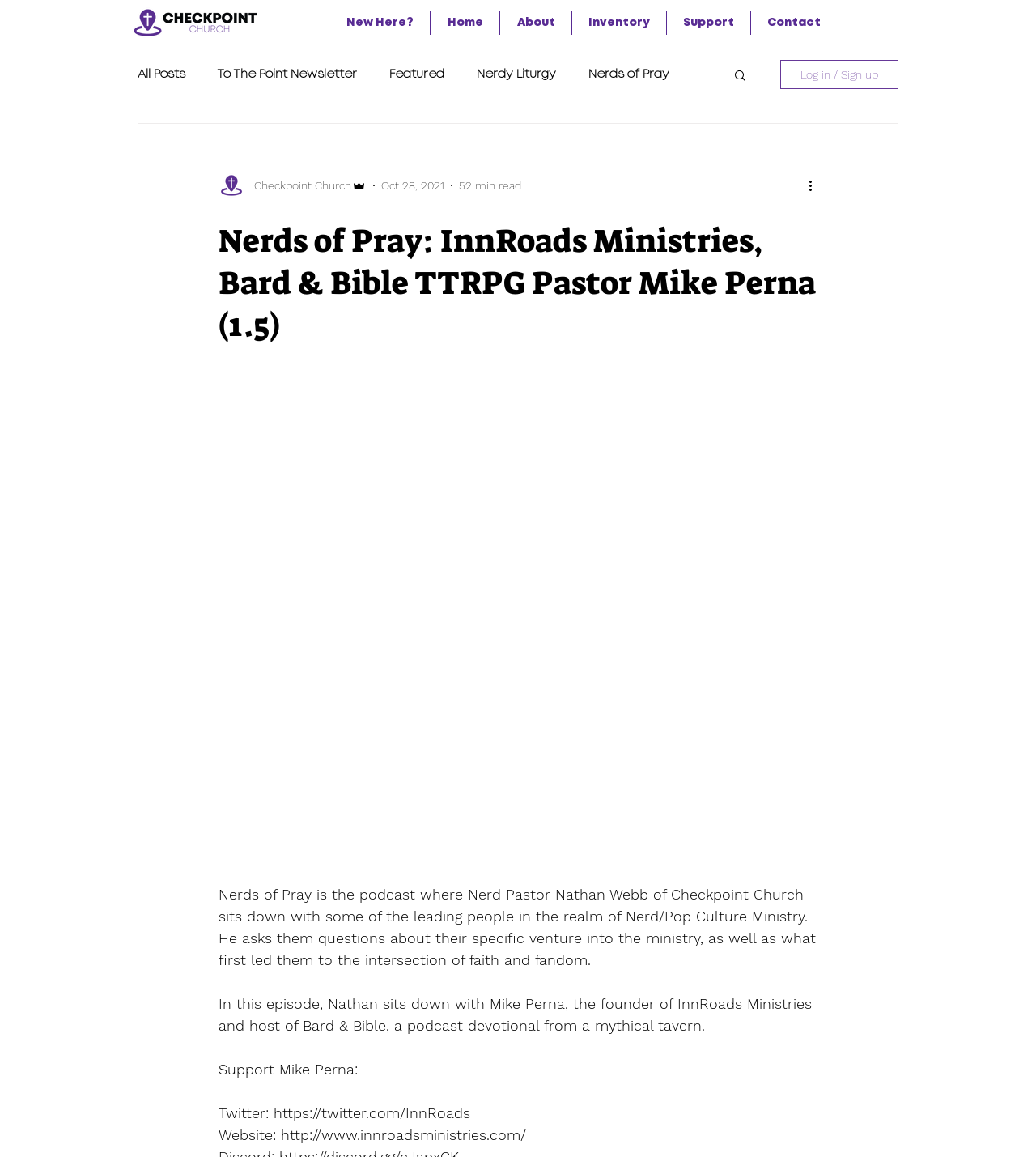Specify the bounding box coordinates (top-left x, top-left y, bottom-right x, bottom-right y) of the UI element in the screenshot that matches this description: To The Point Newsletter

[0.21, 0.057, 0.345, 0.071]